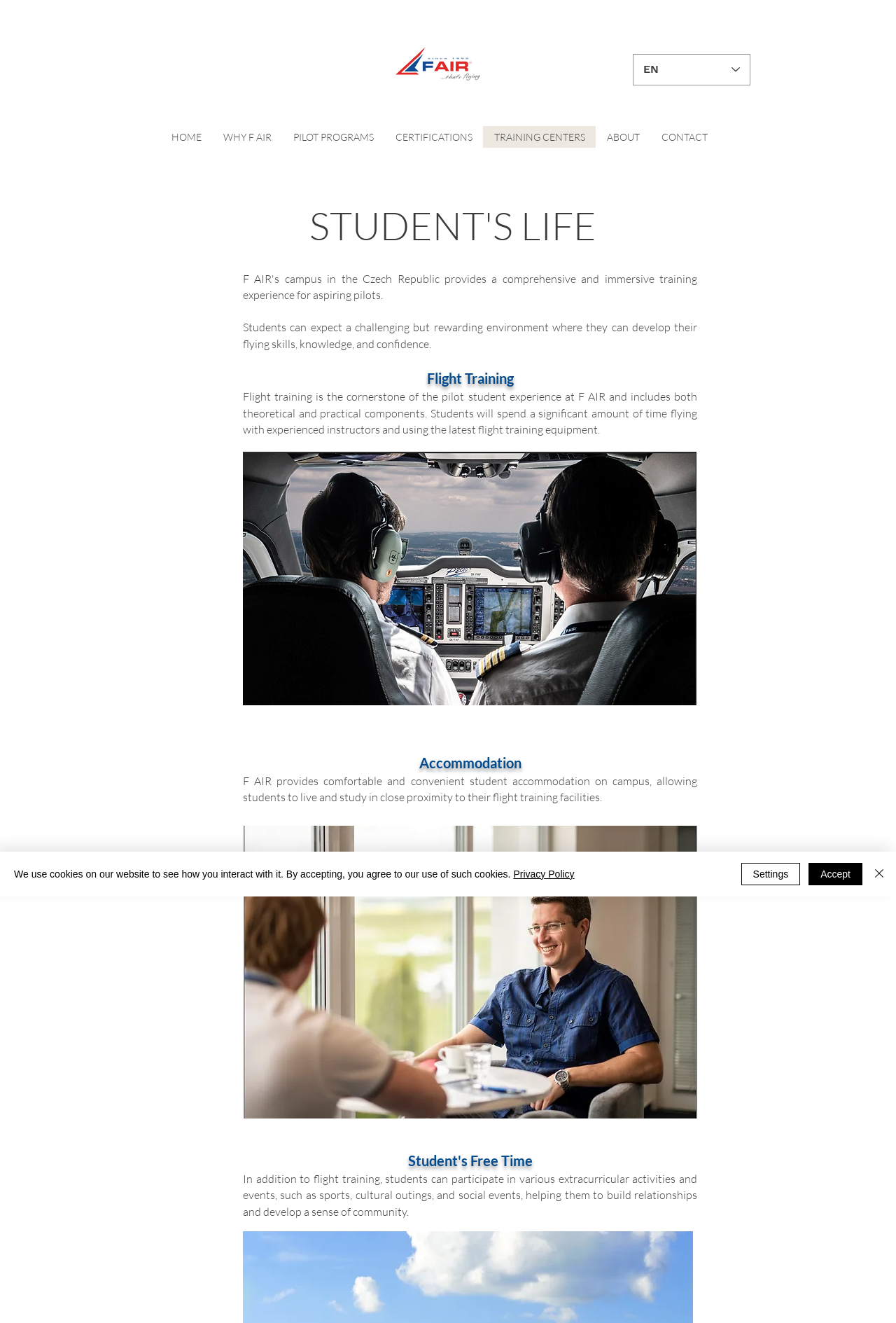Explain the webpage's layout and main content in detail.

The webpage is about "STUDENT'S LIFE" at F AIR, a flight training institution. At the top of the page, there is a video that spans the entire width of the page. Below the video, there is a logo image of F AIR on the left, and a language selector dropdown menu on the right, which is currently set to English.

On the top navigation bar, there are several links, including "HOME", "WHY F AIR", "PILOT PROGRAMS", "CERTIFICATIONS", "TRAINING CENTERS", "ABOUT", and "CONTACT". These links are arranged horizontally across the page.

The main content of the page is divided into sections. The first section has a heading "STUDENT'S LIFE" and a brief description of the student experience at F AIR. Below this, there are two columns of text, one describing flight training and the other describing accommodation options for students.

Further down the page, there is a section with a slideshow gallery, which has navigation buttons and displays an image. Above the slideshow, there is a paragraph of text describing extracurricular activities available to students.

At the bottom of the page, there is a cookie policy alert that spans the entire width of the page. The alert has a link to the "Privacy Policy" and three buttons: "Accept", "Settings", and "Close". The "Close" button has a small image of a close icon.